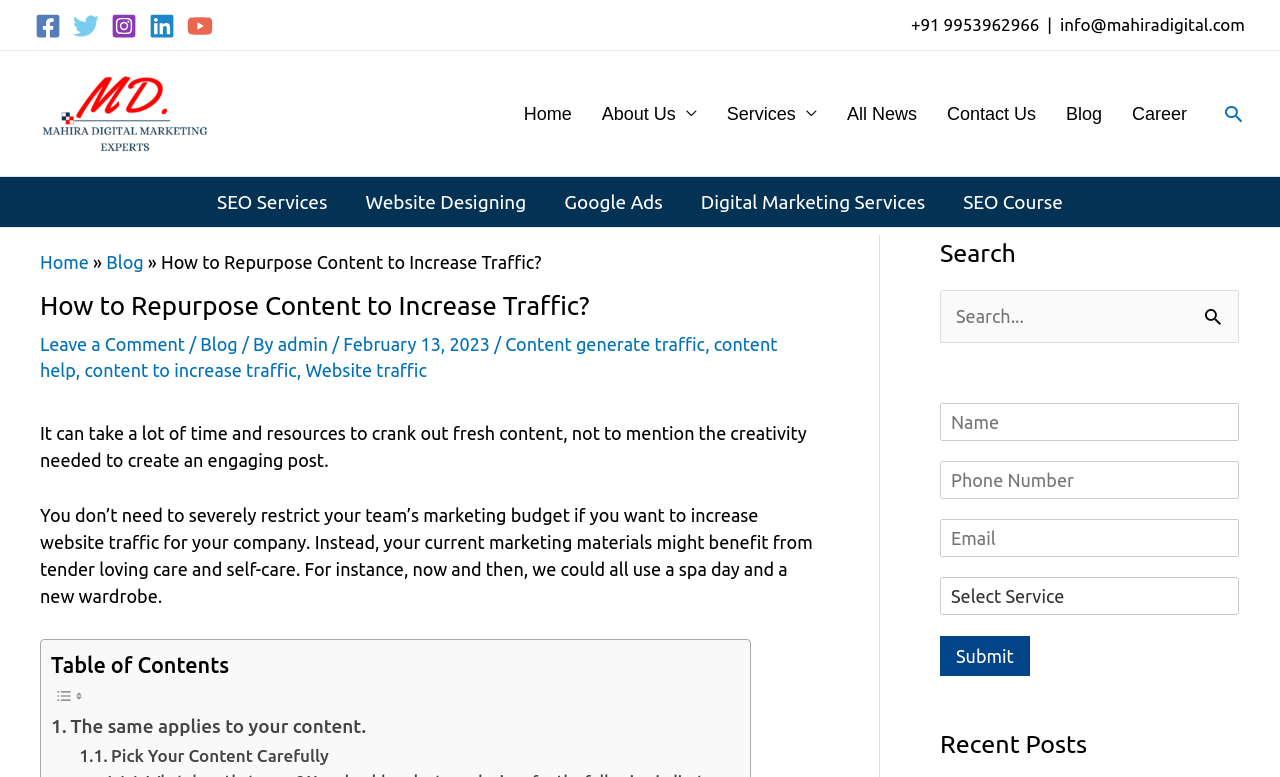Extract the top-level heading from the webpage and provide its text.

How to Repurpose Content to Increase Traffic?